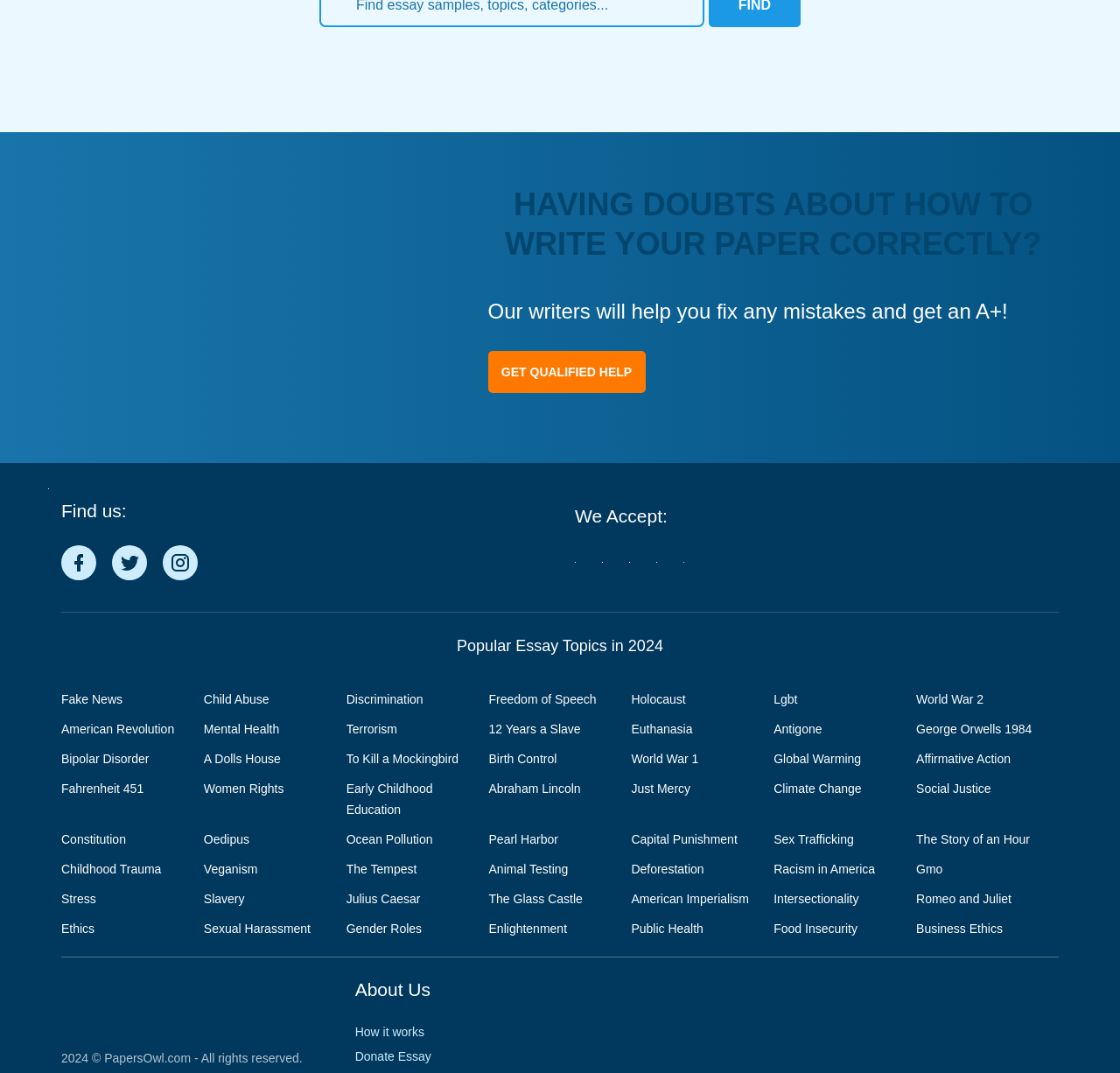Please find the bounding box coordinates of the element that needs to be clicked to perform the following instruction: "Get qualified help". The bounding box coordinates should be four float numbers between 0 and 1, represented as [left, top, right, bottom].

[0.448, 0.34, 0.564, 0.353]